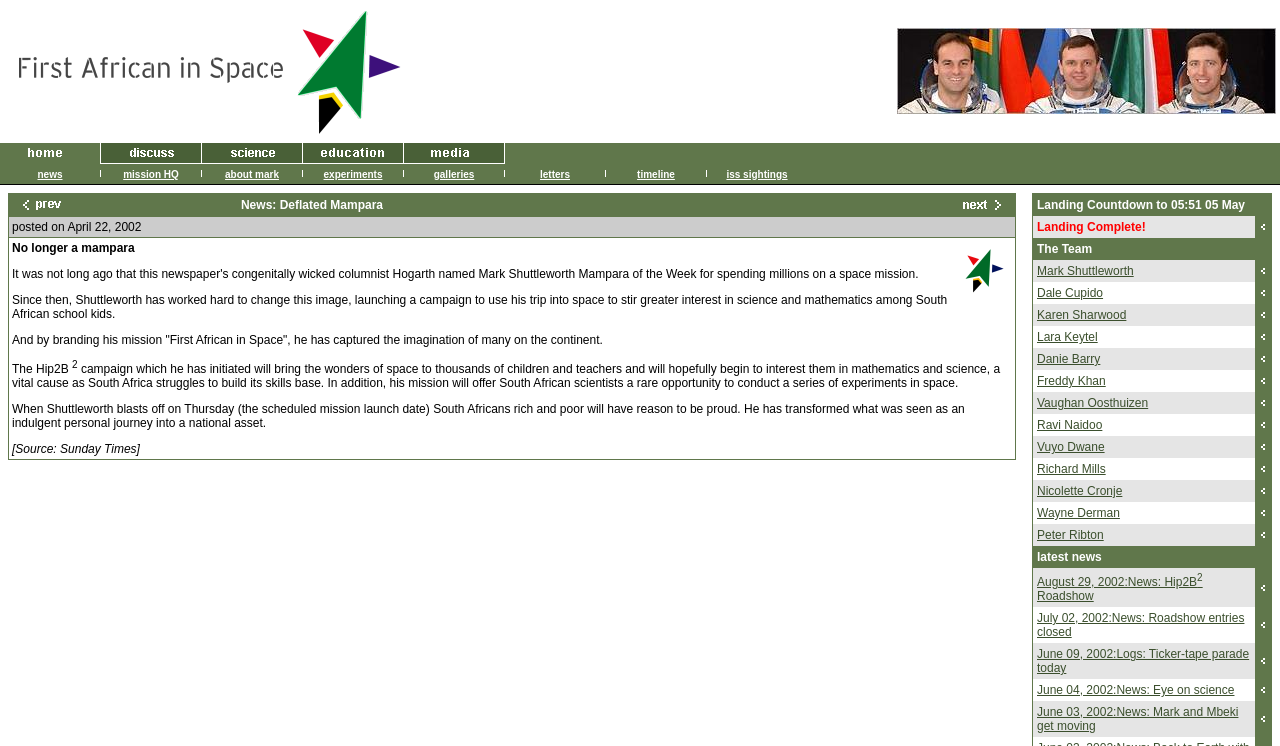Produce a meticulous description of the webpage.

This webpage appears to be a news article or blog post about the first African in space. At the top of the page, there is a header section with two images, one with the title "the first african in space" and another with the text "the crew". Below the header, there is a navigation menu with links to various sections of the website, including "home", "discuss", "scientists", "education", "media", and others. Each link has a corresponding image next to it.

Below the navigation menu, there is a large section of text, but its content is not specified in the accessibility tree. The text is likely the main article or blog post about the first African in space.

The layout of the page is organized into rows and columns, with the header and navigation menu taking up the top portion of the page. The main content section is below the navigation menu, and it spans the full width of the page. There are no obvious images or multimedia elements in the main content section, but there may be some embedded within the text.